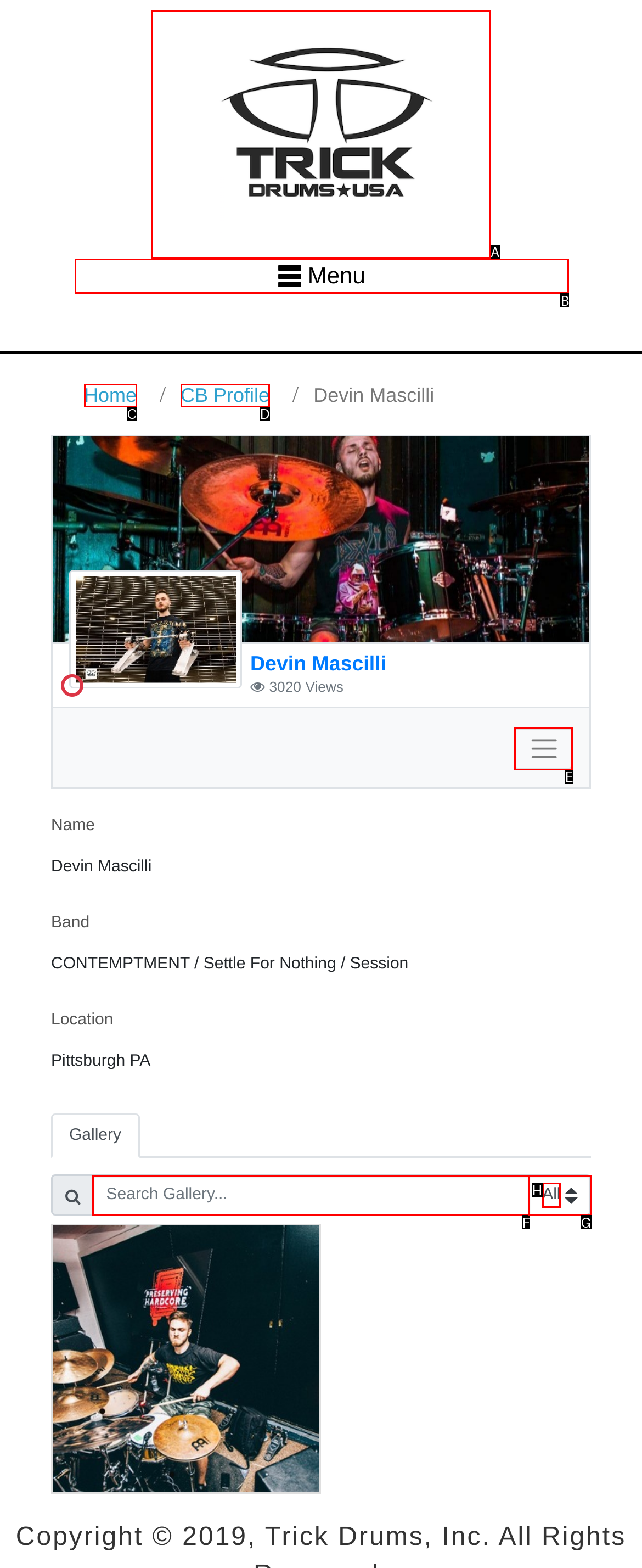Point out the letter of the HTML element you should click on to execute the task: Toggle the menu
Reply with the letter from the given options.

E